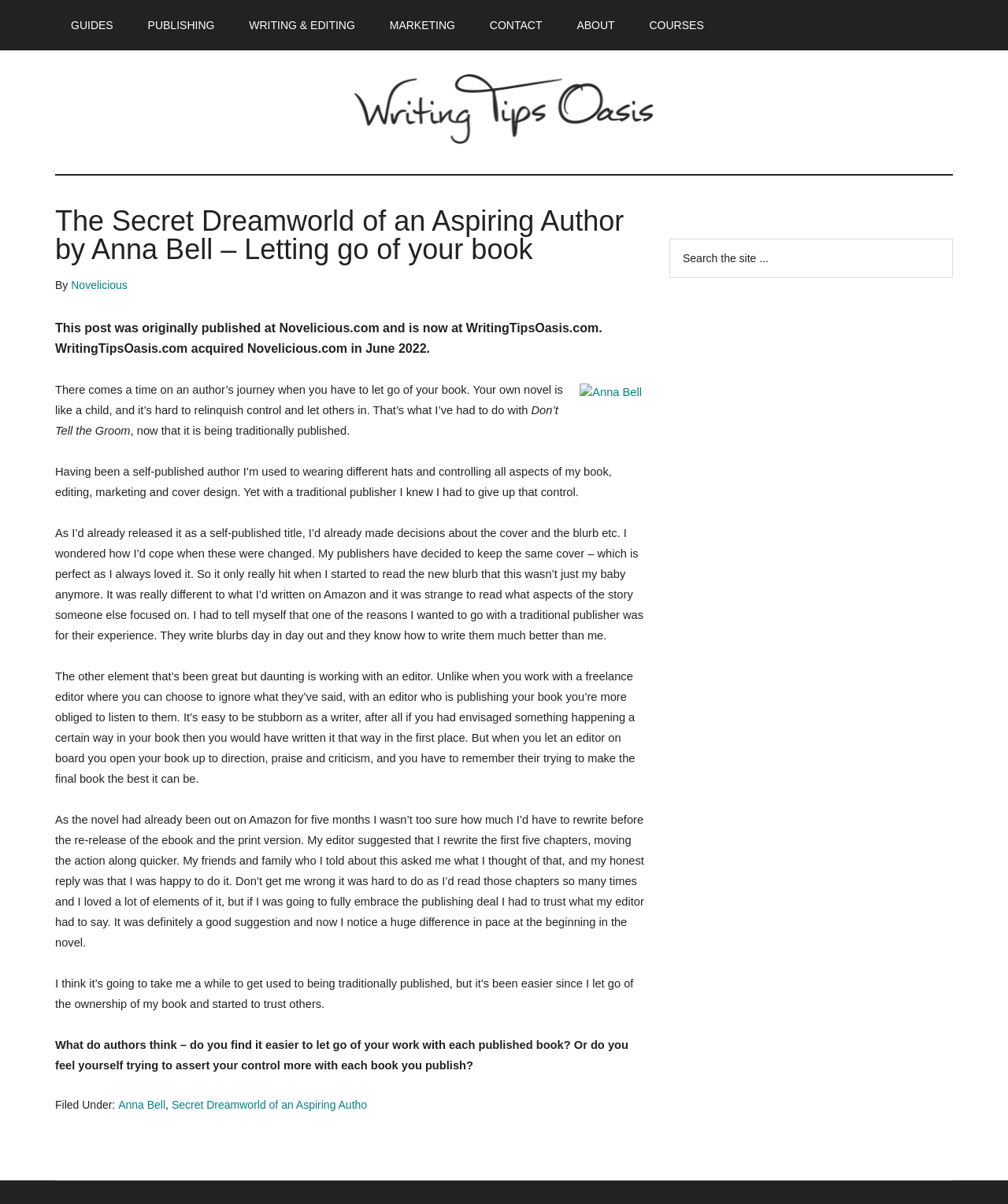Show the bounding box coordinates for the HTML element described as: "Writing & Editing".

[0.231, 0.0, 0.368, 0.042]